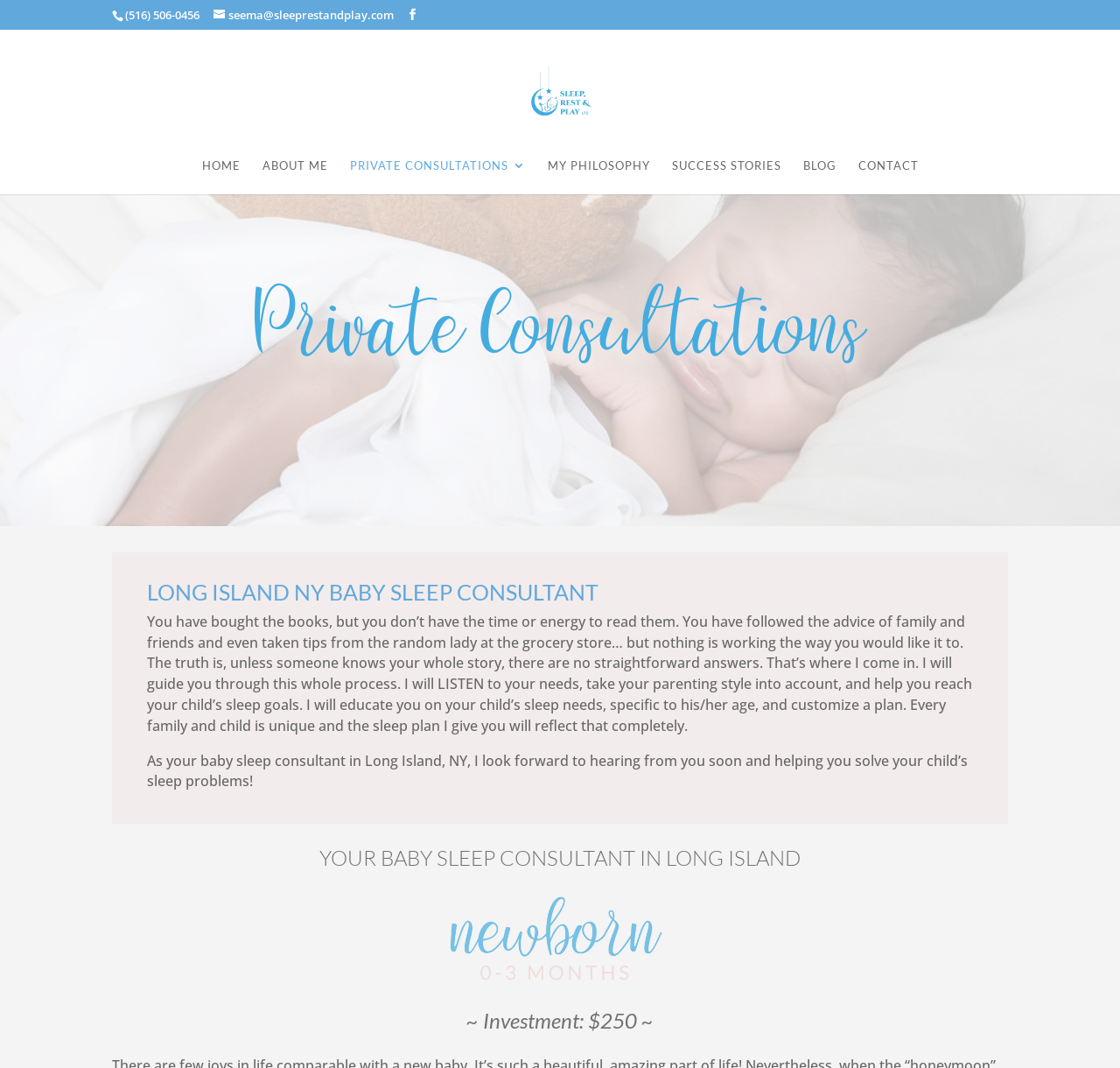Locate the bounding box coordinates of the clickable area to execute the instruction: "Go to the home page". Provide the coordinates as four float numbers between 0 and 1, represented as [left, top, right, bottom].

[0.18, 0.149, 0.214, 0.182]